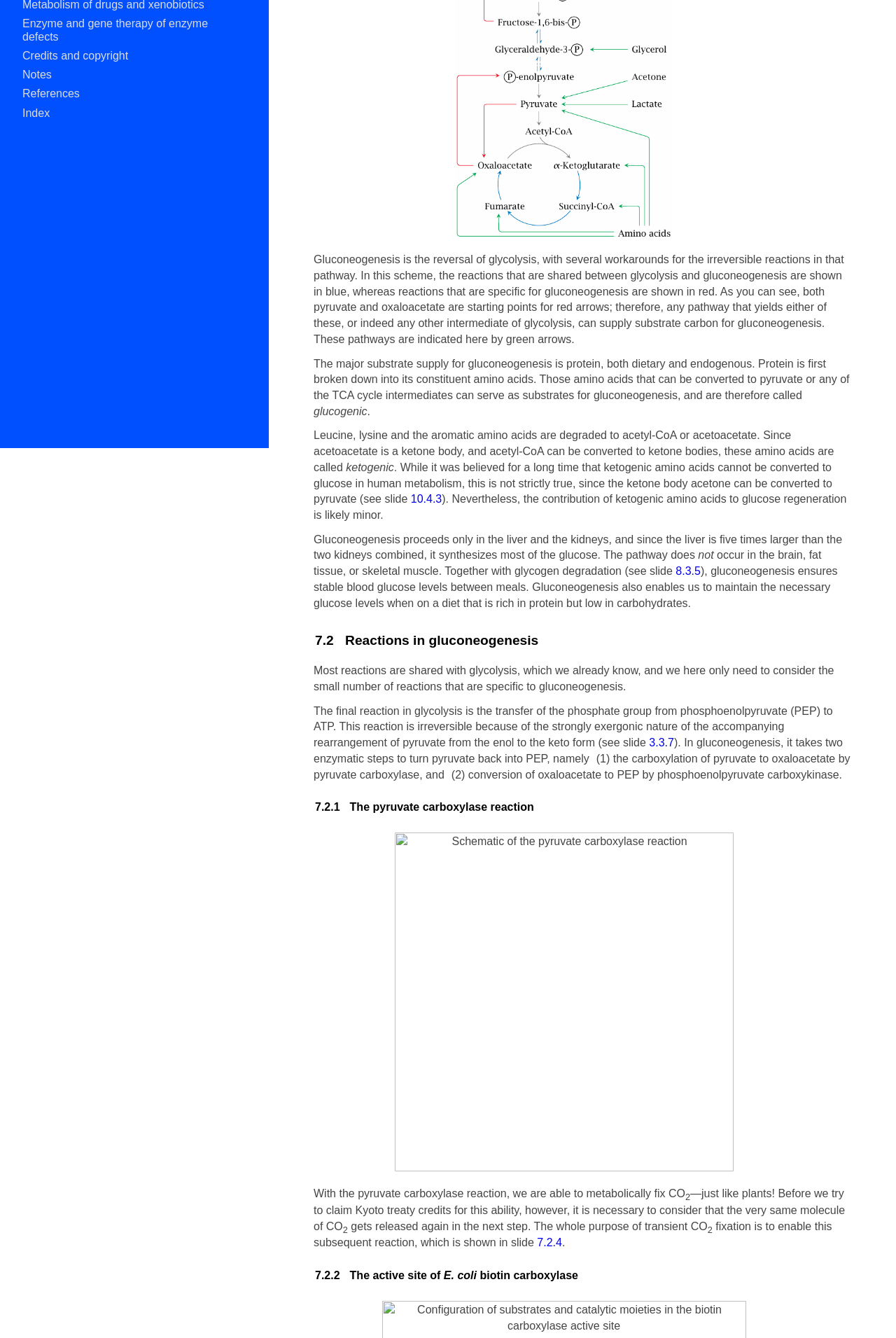Identify the bounding box coordinates for the UI element mentioned here: "Credits and copyright". Provide the coordinates as four float values between 0 and 1, i.e., [left, top, right, bottom].

[0.012, 0.037, 0.262, 0.047]